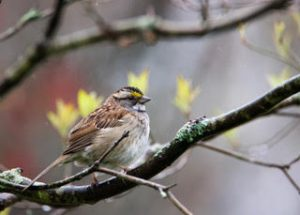Based on the image, provide a detailed response to the question:
Who is the photographer of the image?

The caption credits the photographer of the image as Marcia Gnagey, indicating that she is the one who captured the serene moment of the White-throated Sparrow.